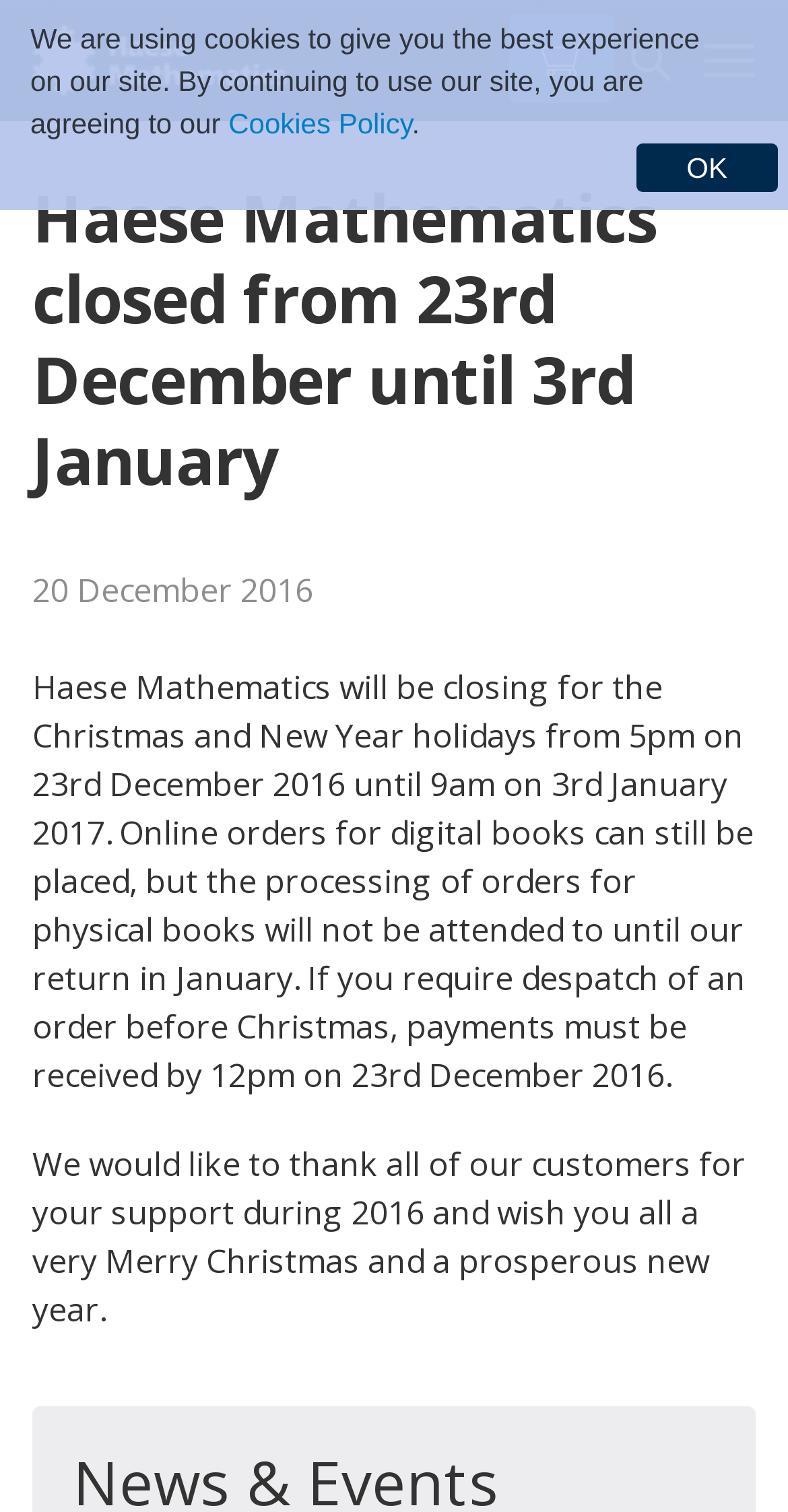Extract the bounding box coordinates for the UI element described by the text: "Cookies Policy". The coordinates should be in the form of [left, top, right, bottom] with values between 0 and 1.

[0.29, 0.071, 0.523, 0.092]